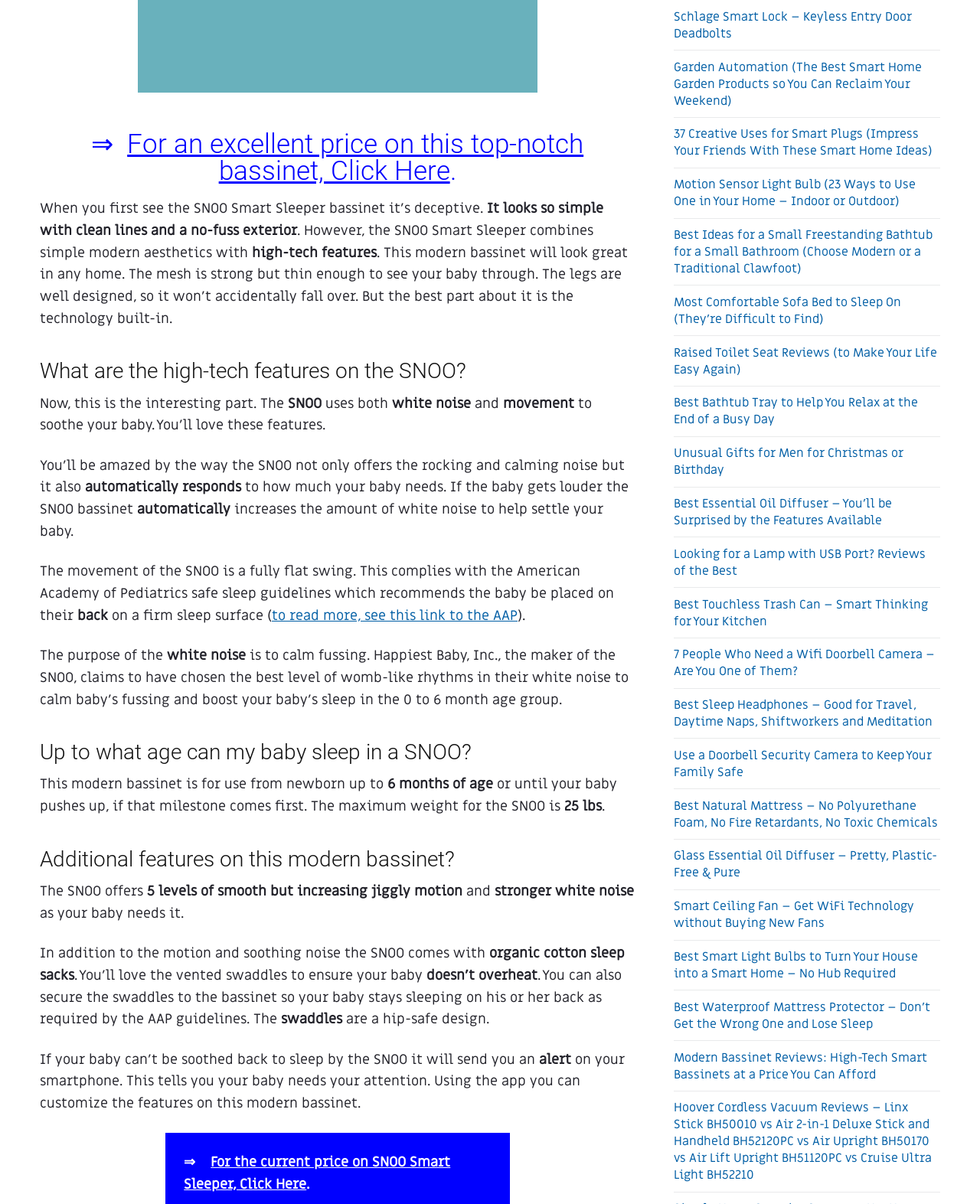What is the name of the bassinet being described?
Based on the image, give a one-word or short phrase answer.

SNOO Smart Sleeper